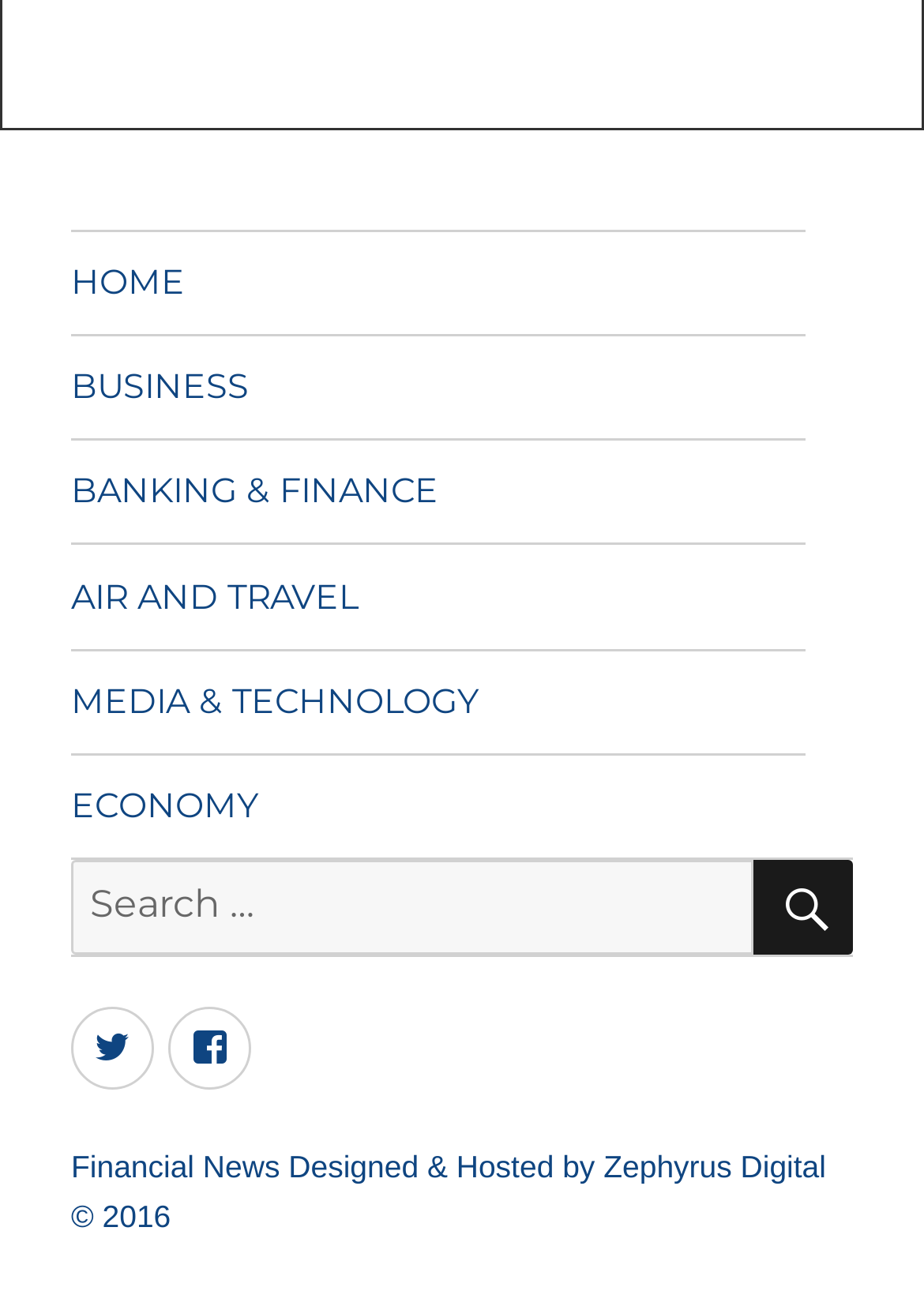What is the last item in the footer menu?
Look at the image and respond to the question as thoroughly as possible.

I looked at the 'Footer Primary Menu' section and found the last item is a link with the text 'ECONOMY'.